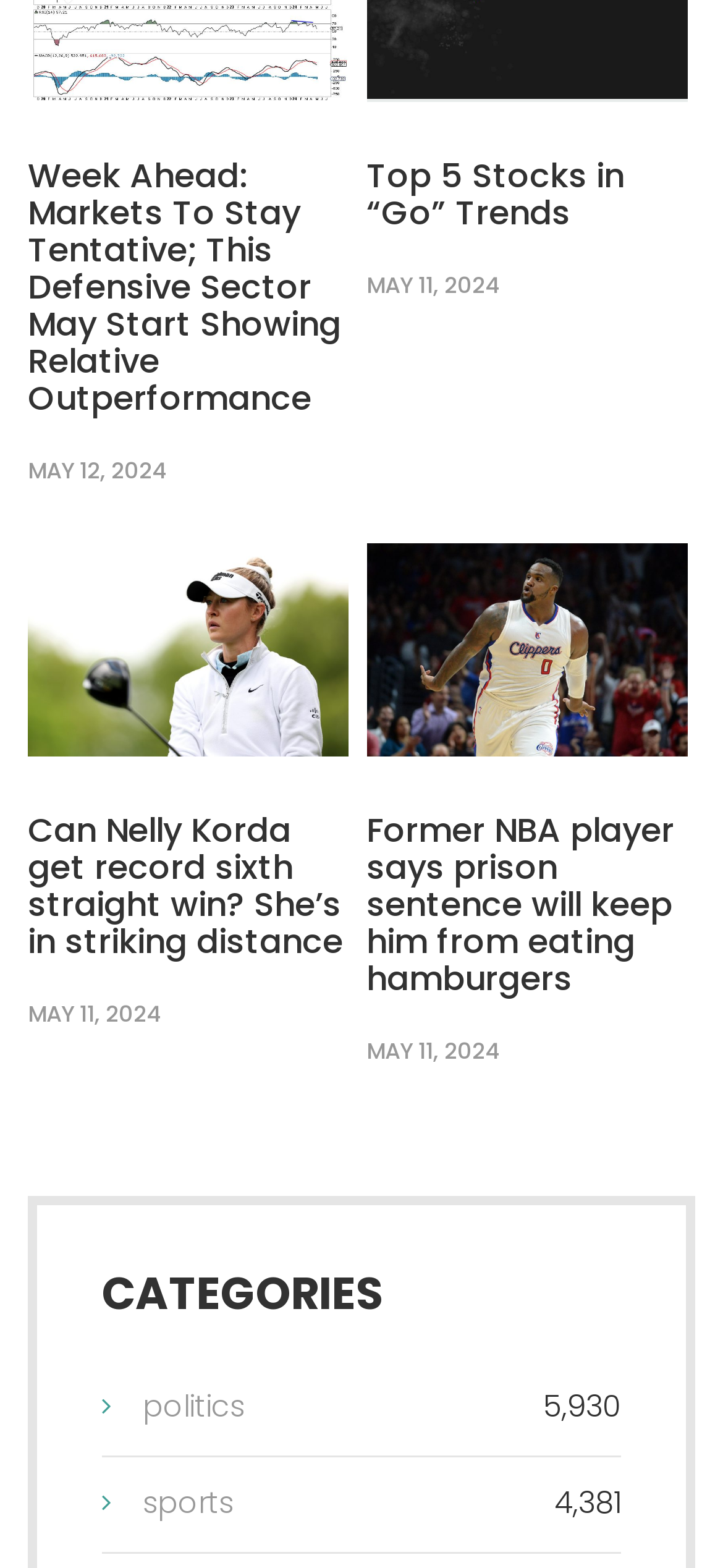What is the number next to the 'politics' category?
Use the image to answer the question with a single word or phrase.

5,930